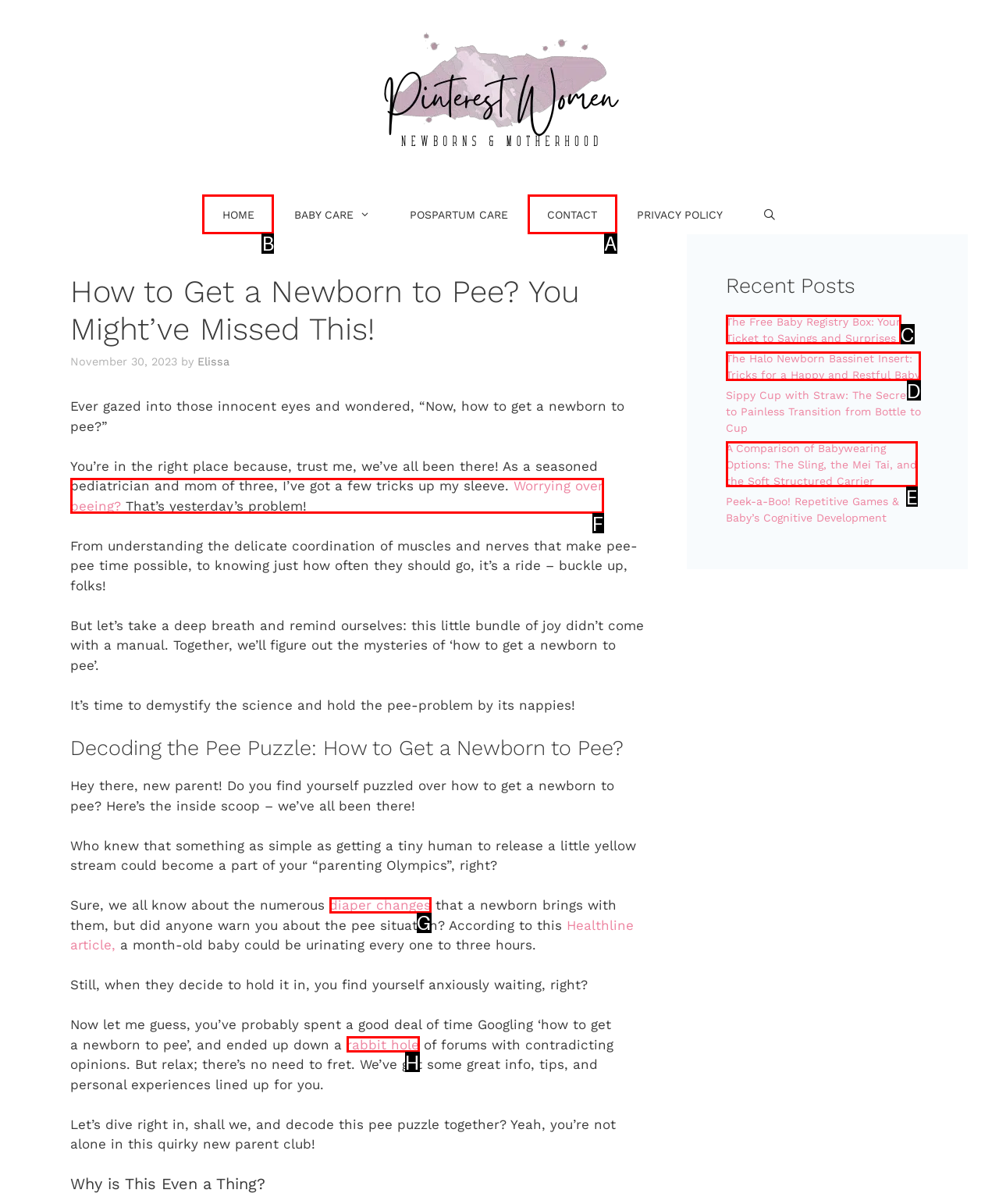Please indicate which option's letter corresponds to the task: Click the 'HOME' link by examining the highlighted elements in the screenshot.

B